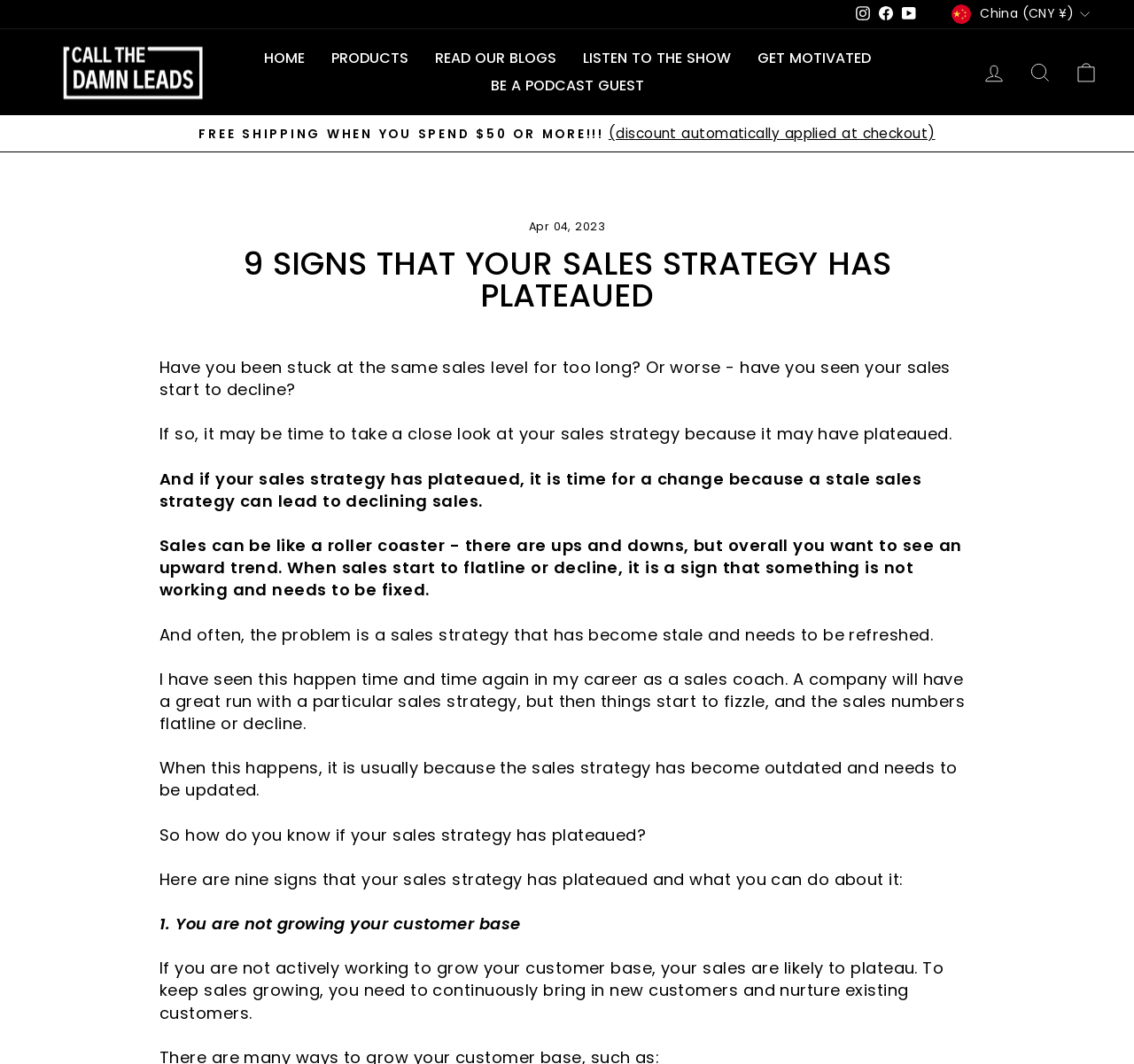Can you provide the bounding box coordinates for the element that should be clicked to implement the instruction: "Read the blog"?

[0.371, 0.042, 0.502, 0.068]